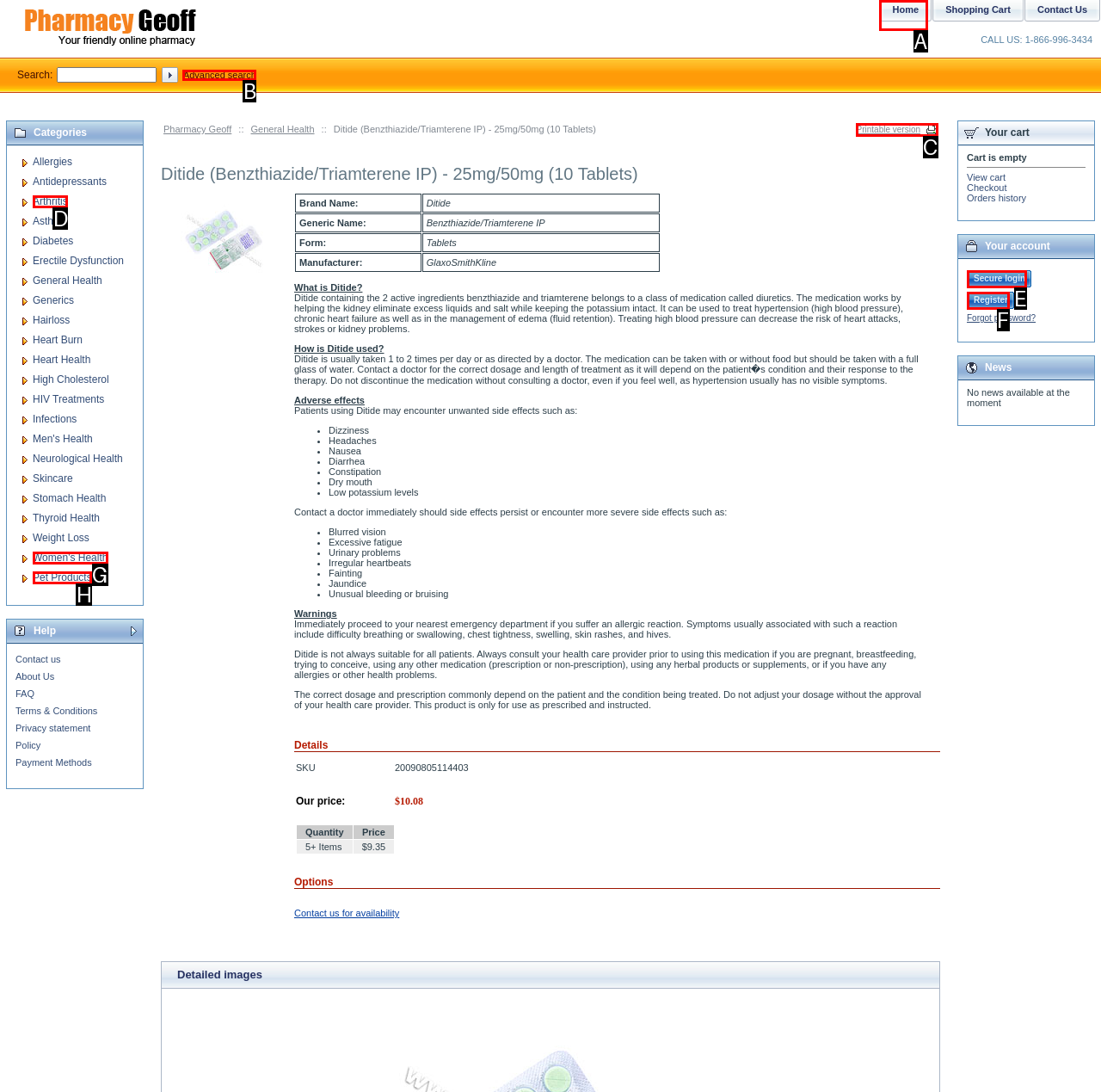From the given options, find the HTML element that fits the description: Register. Reply with the letter of the chosen element.

F